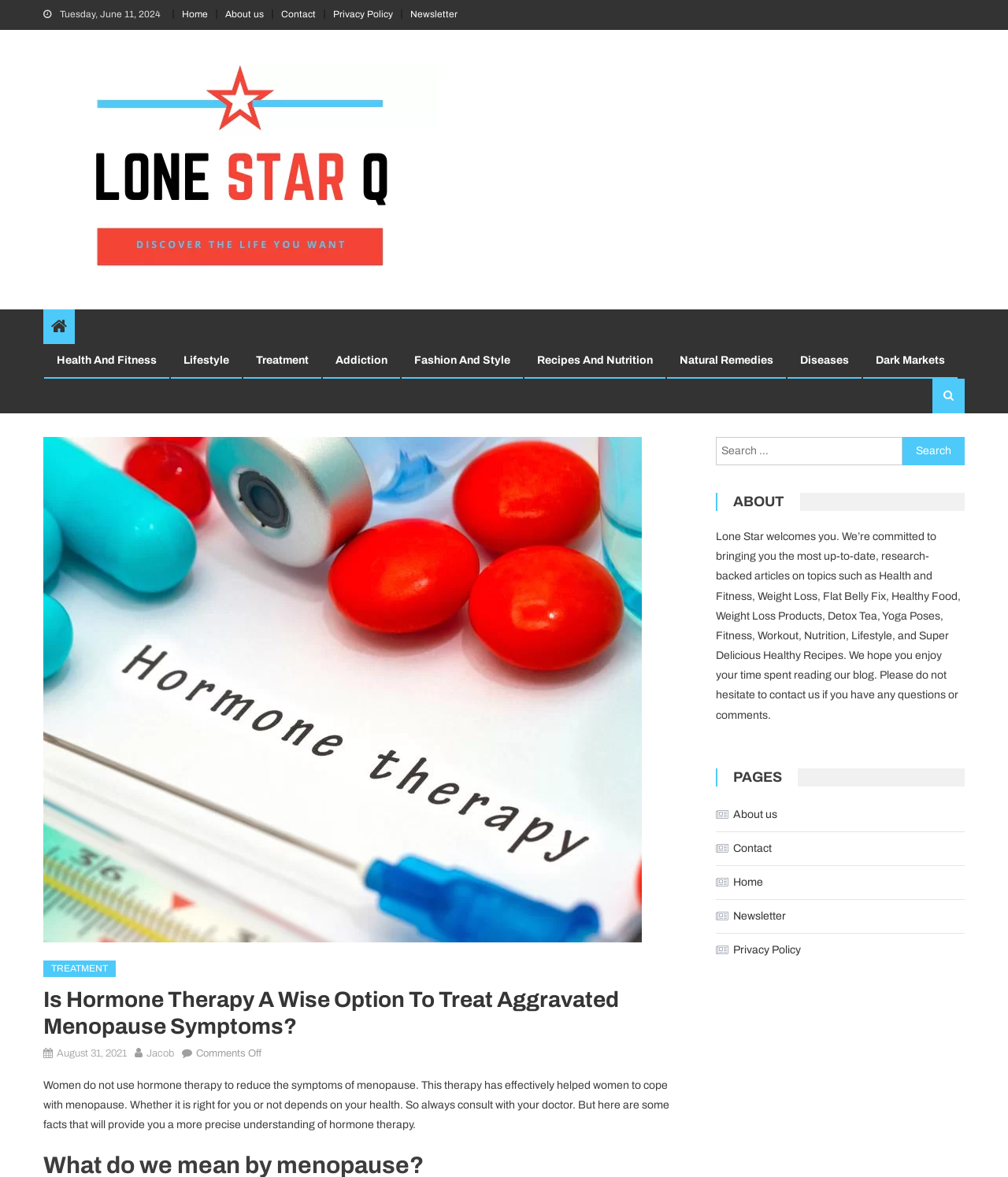Please find and give the text of the main heading on the webpage.

Is Hormone Therapy A Wise Option To Treat Aggravated Menopause Symptoms?